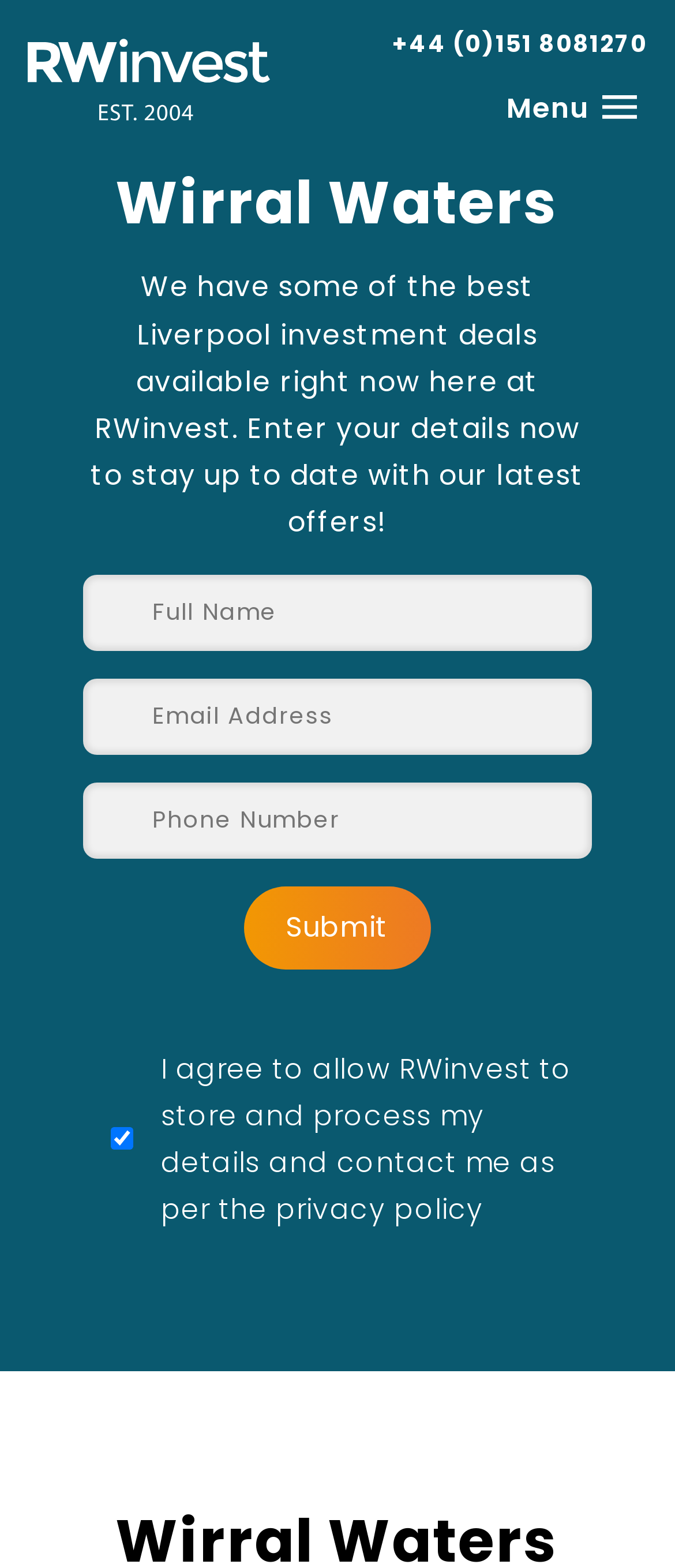Please identify the coordinates of the bounding box that should be clicked to fulfill this instruction: "Click the RWinvest Home Page link".

[0.041, 0.066, 0.4, 0.089]